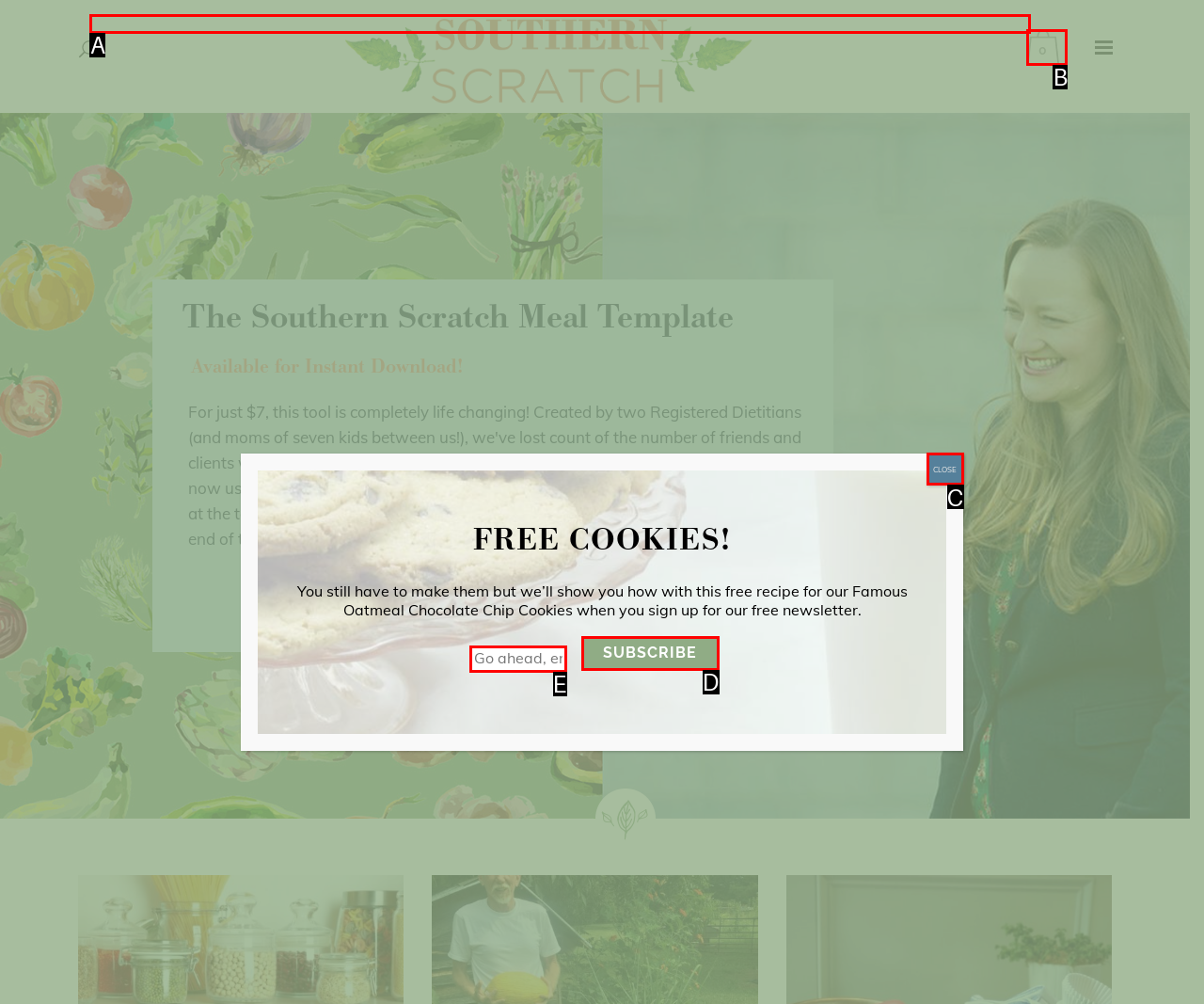From the description: CLOSE, select the HTML element that fits best. Reply with the letter of the appropriate option.

C